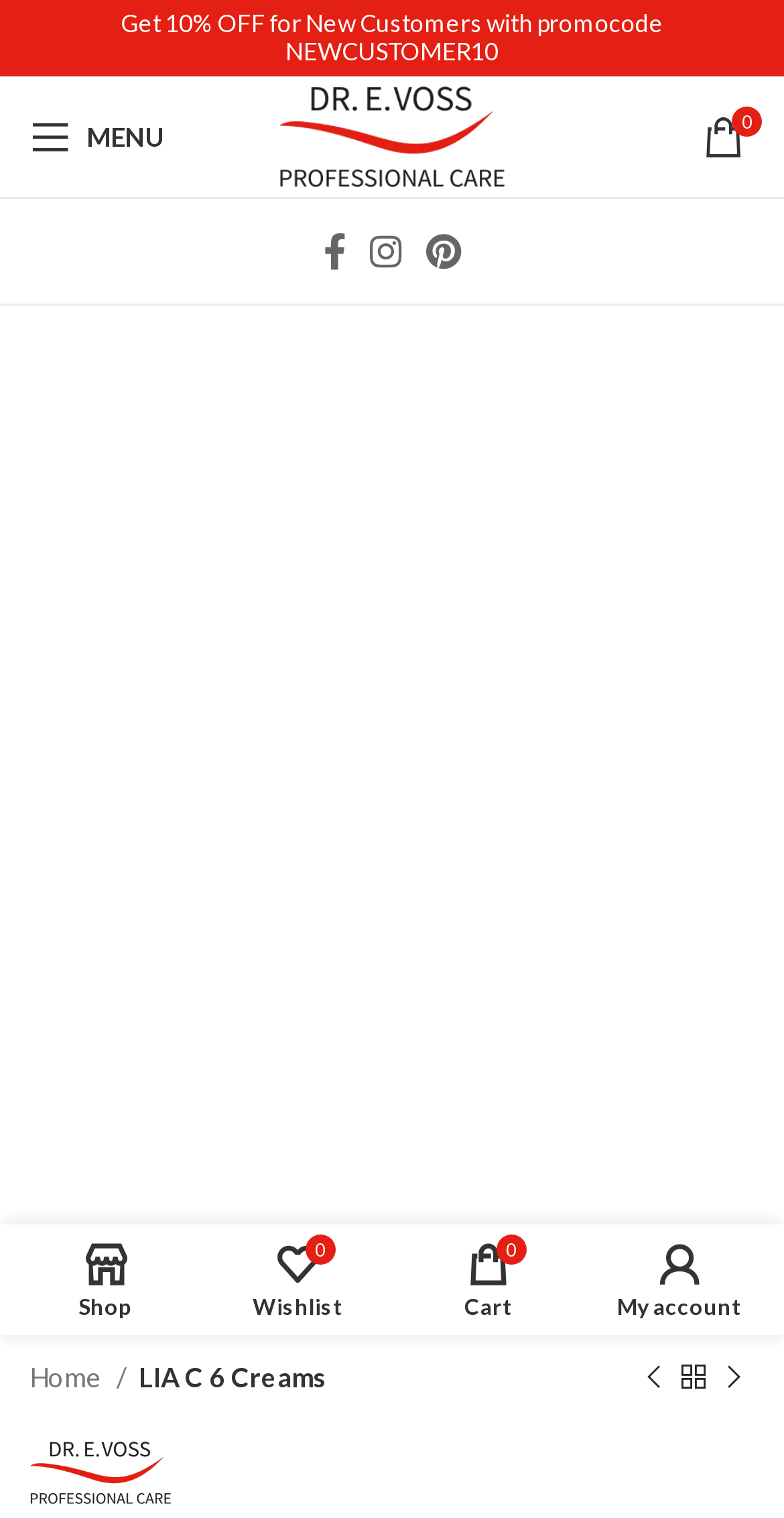Provide a thorough description of the webpage you see.

This webpage is about a product called Night Cream Retin X, which is an intensive night cream that enhances collagen and elastin production, and contains soothing licorice extract. 

At the top of the page, there is a promotional message that offers 10% off for new customers with a promo code. Below this message, there is a mobile menu link on the left, followed by the site logo in the middle, and a cart icon with a "0" indicator on the right. 

On the same row, there are social media links to Facebook, Instagram, and Pinterest. 

Below these elements, there is a large image that takes up most of the page, with a link to the product. 

Above the image, there is a breadcrumb navigation menu that shows the path "Home / LIA C 6 Creams". 

On the bottom left of the page, there are links to previous and next products, as well as a link to "Dr. E. Voss Professional Care". 

On the bottom right of the page, there are links to "Shop", "My wishlist", "My cart", and "My account".